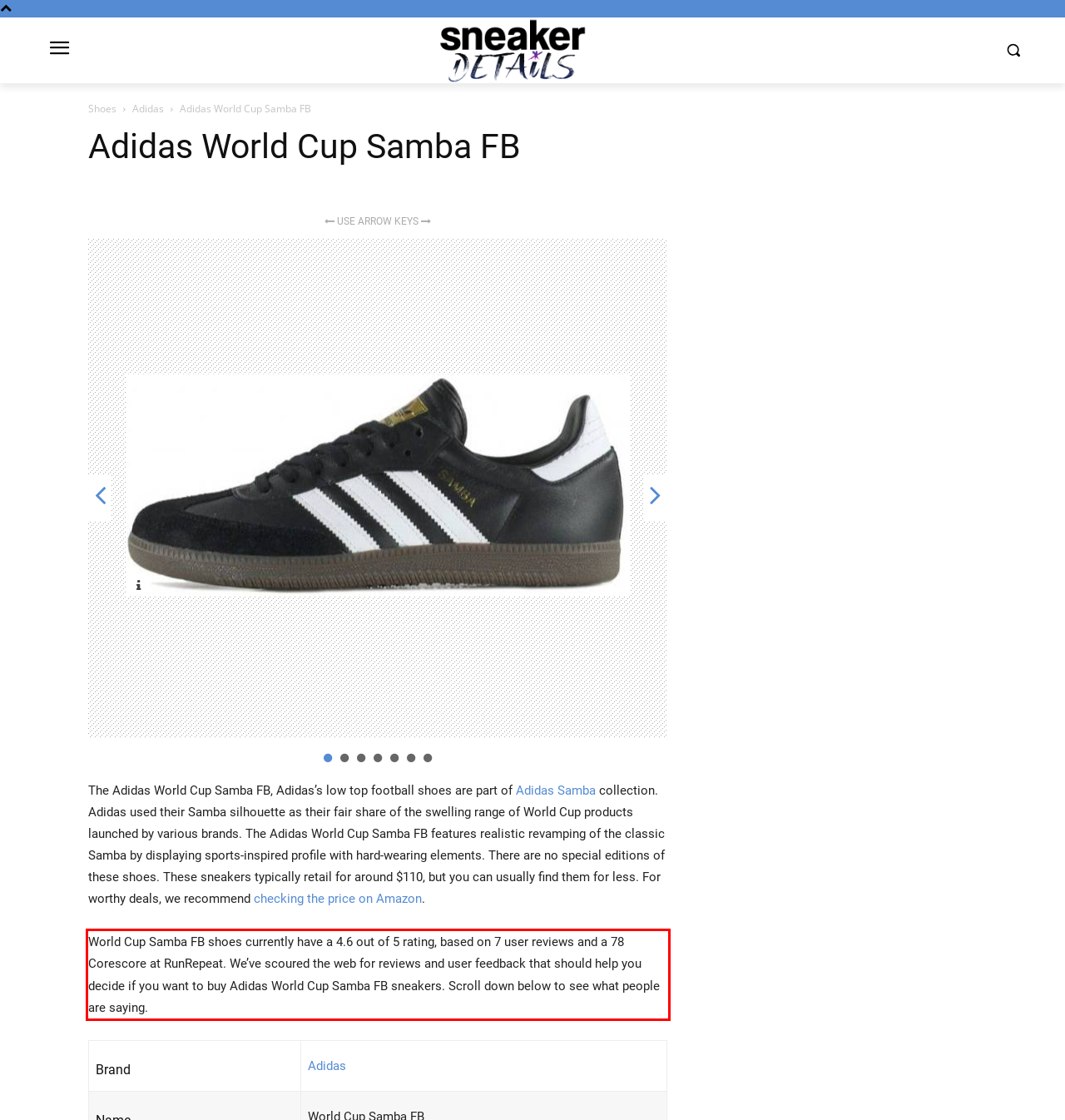Examine the screenshot of the webpage, locate the red bounding box, and generate the text contained within it.

World Cup Samba FB shoes currently have a 4.6 out of 5 rating, based on 7 user reviews and a 78 Corescore at RunRepeat. We’ve scoured the web for reviews and user feedback that should help you decide if you want to buy Adidas World Cup Samba FB sneakers. Scroll down below to see what people are saying.